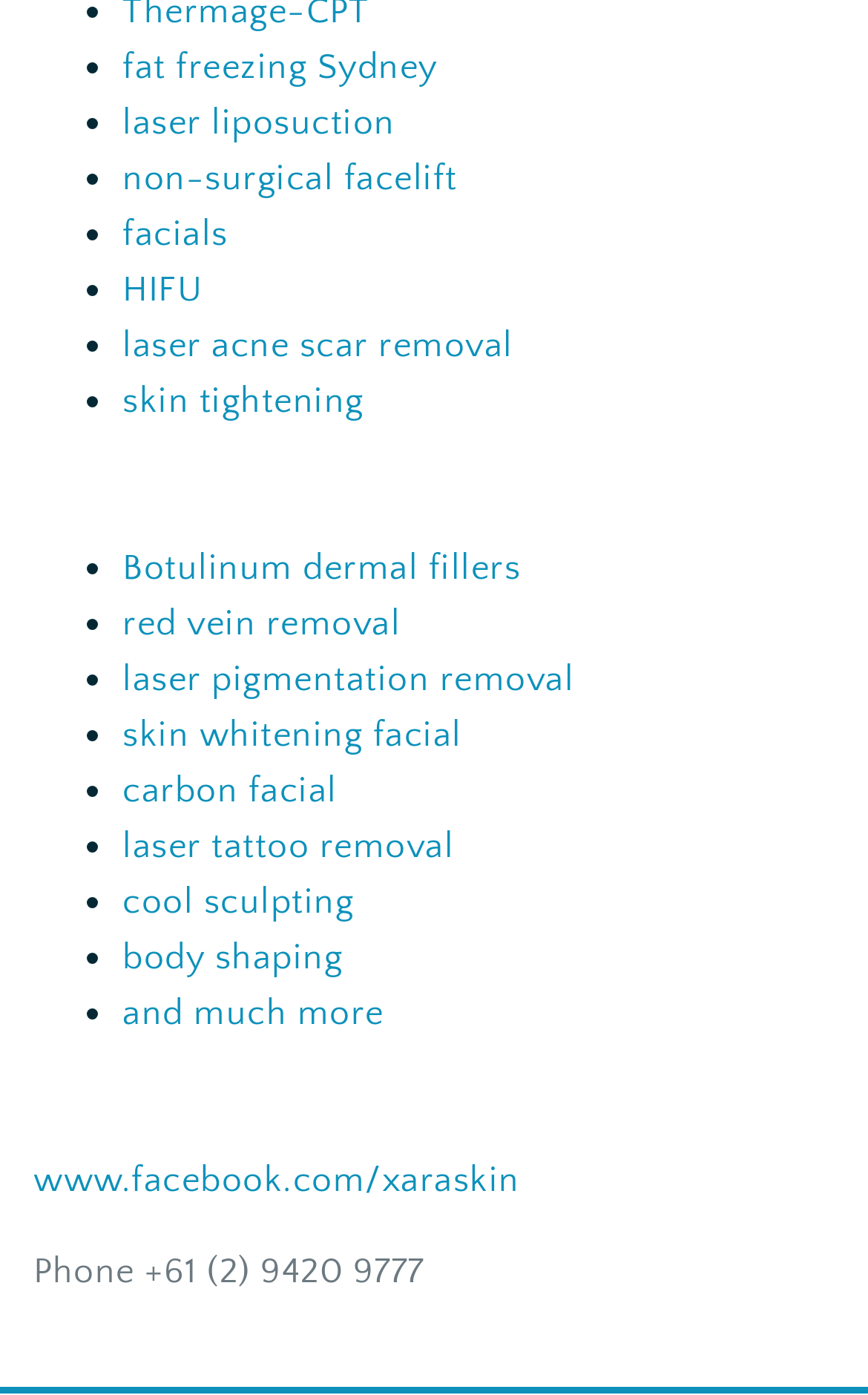Identify the bounding box of the HTML element described here: "Menu Menu". Provide the coordinates as four float numbers between 0 and 1: [left, top, right, bottom].

None